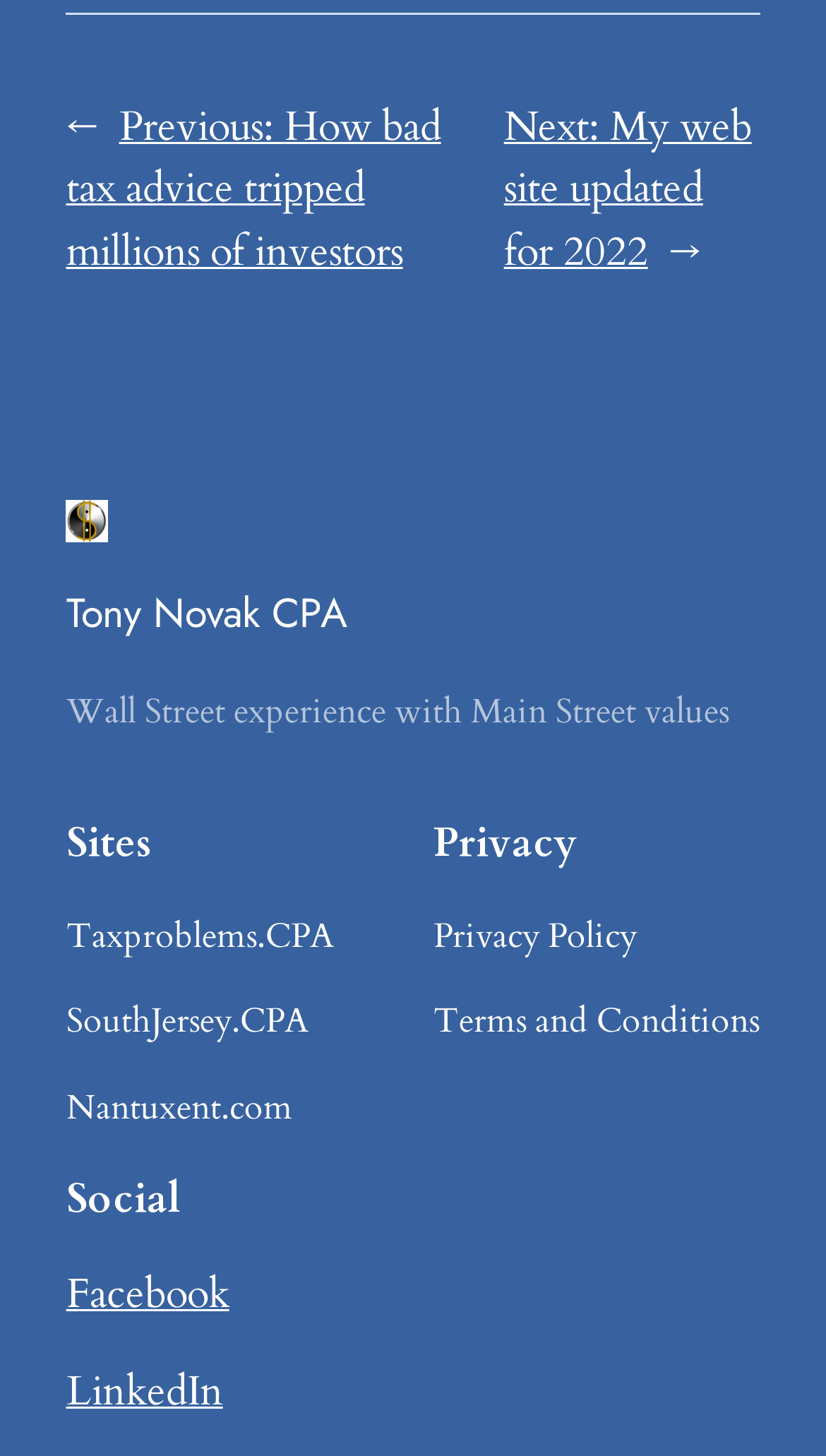Given the description: "SouthJersey.CPA", determine the bounding box coordinates of the UI element. The coordinates should be formatted as four float numbers between 0 and 1, [left, top, right, bottom].

[0.08, 0.684, 0.372, 0.72]